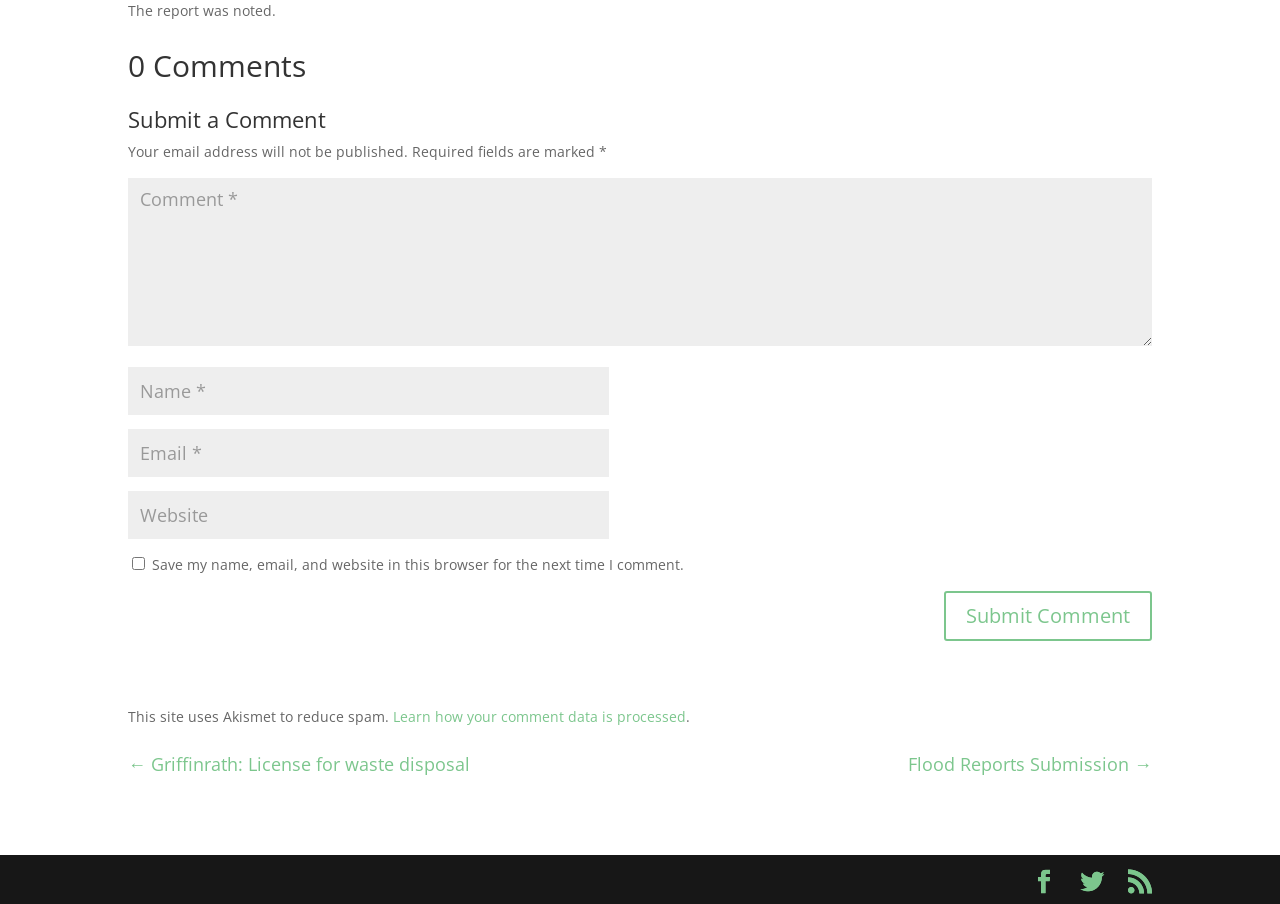Pinpoint the bounding box coordinates of the element to be clicked to execute the instruction: "Type your name".

[0.1, 0.406, 0.476, 0.459]